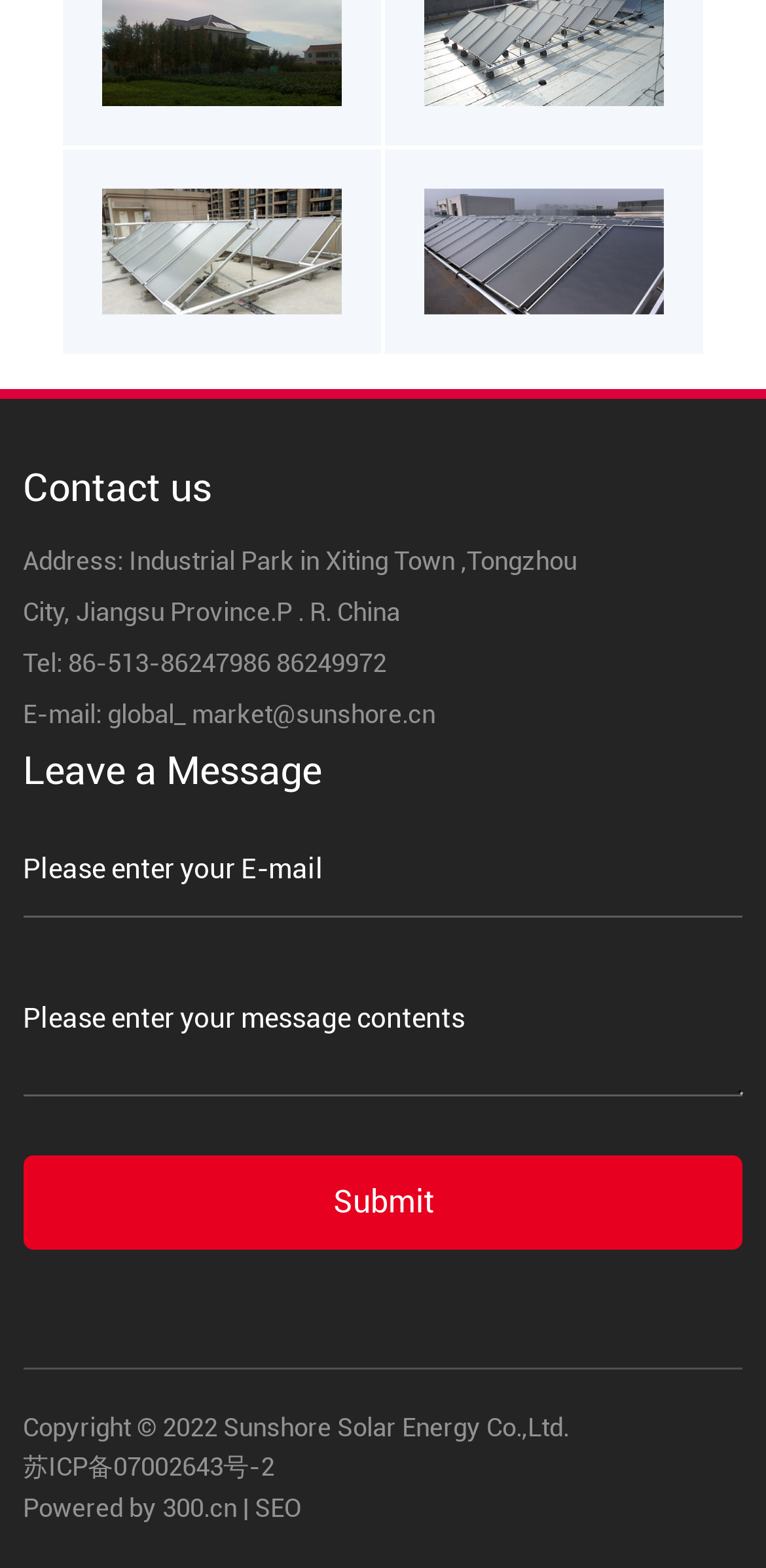Pinpoint the bounding box coordinates of the element that must be clicked to accomplish the following instruction: "Click the Submit button". The coordinates should be in the format of four float numbers between 0 and 1, i.e., [left, top, right, bottom].

[0.03, 0.737, 0.97, 0.797]